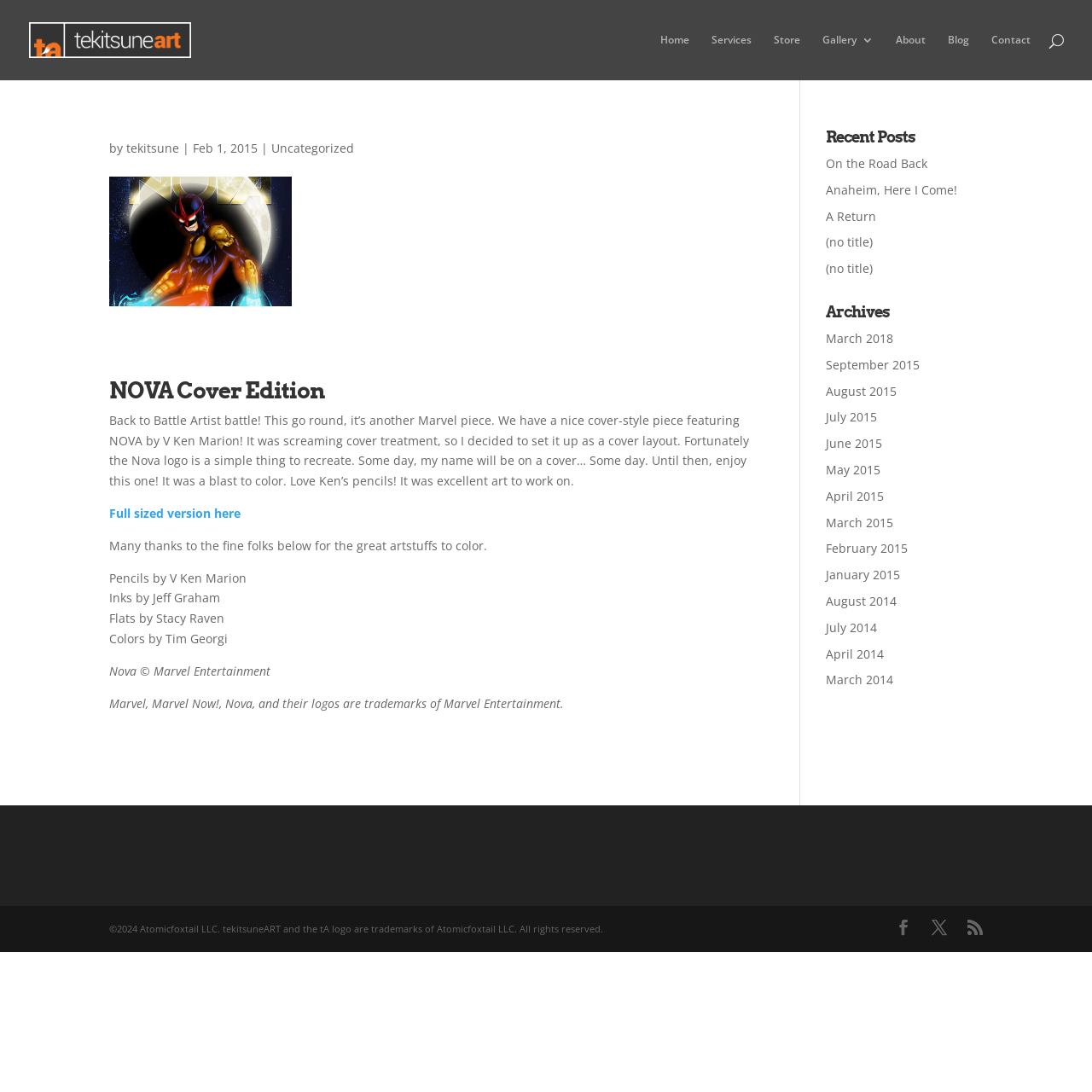Determine the bounding box coordinates of the section I need to click to execute the following instruction: "Click on the Home link". Provide the coordinates as four float numbers between 0 and 1, i.e., [left, top, right, bottom].

[0.605, 0.031, 0.631, 0.073]